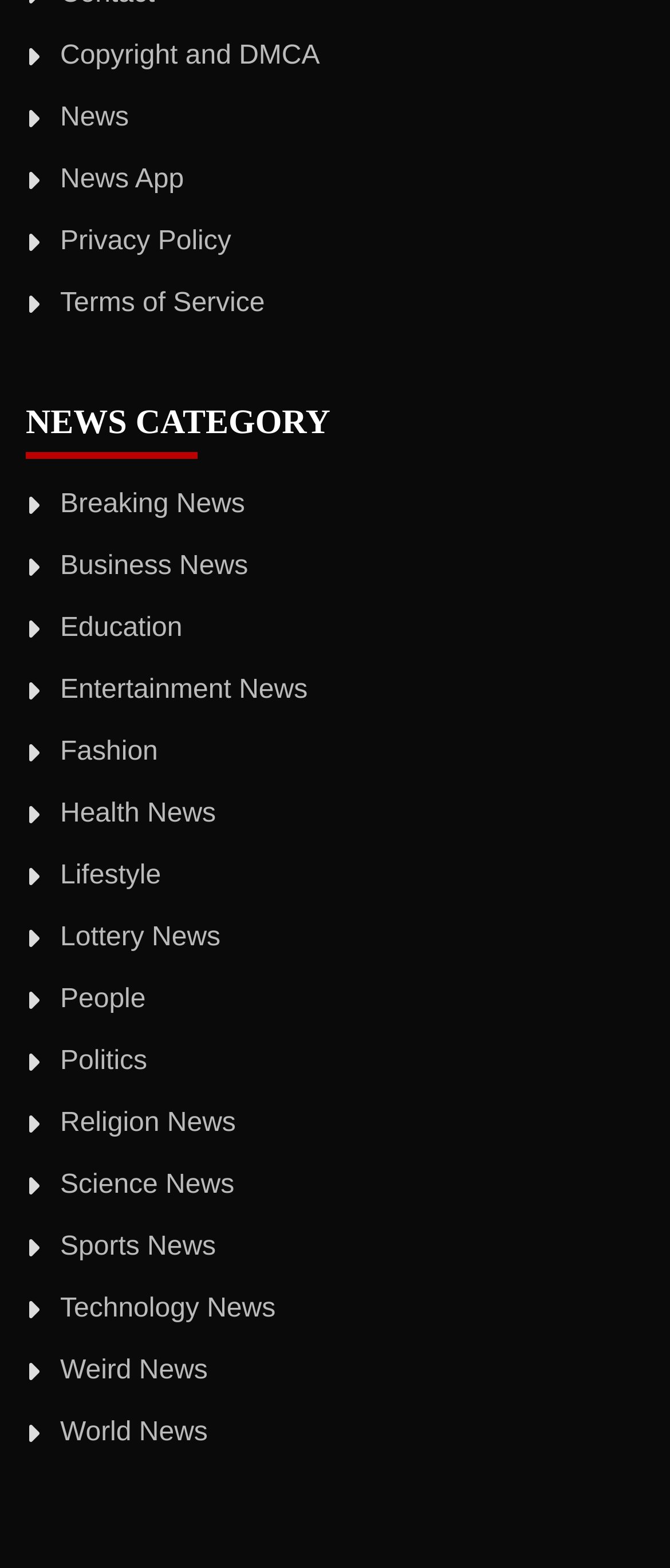Please find the bounding box coordinates of the element's region to be clicked to carry out this instruction: "Access News App".

[0.09, 0.105, 0.274, 0.124]